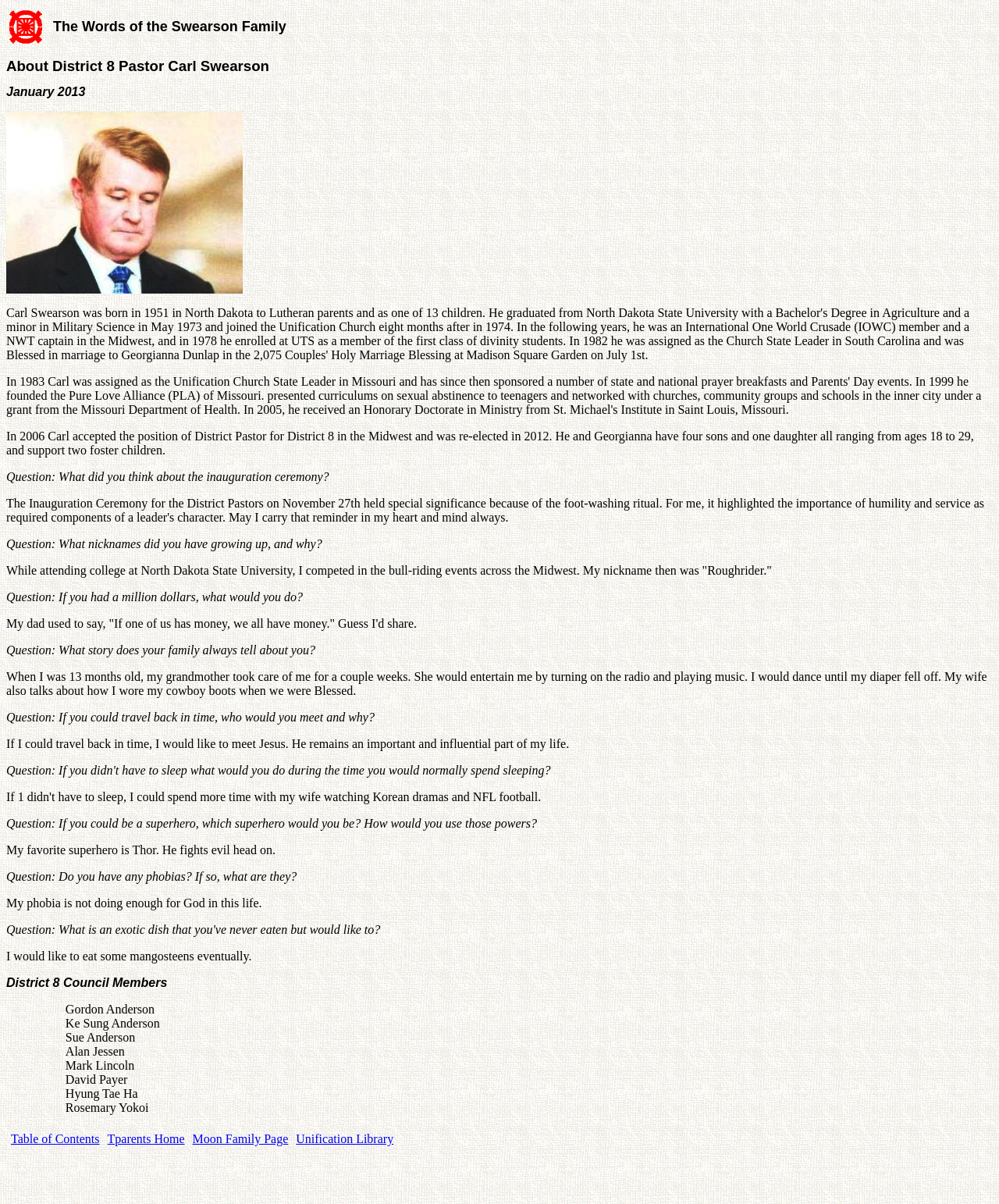Identify the bounding box for the UI element described as: "Table of Contents". The coordinates should be four float numbers between 0 and 1, i.e., [left, top, right, bottom].

[0.011, 0.94, 0.1, 0.951]